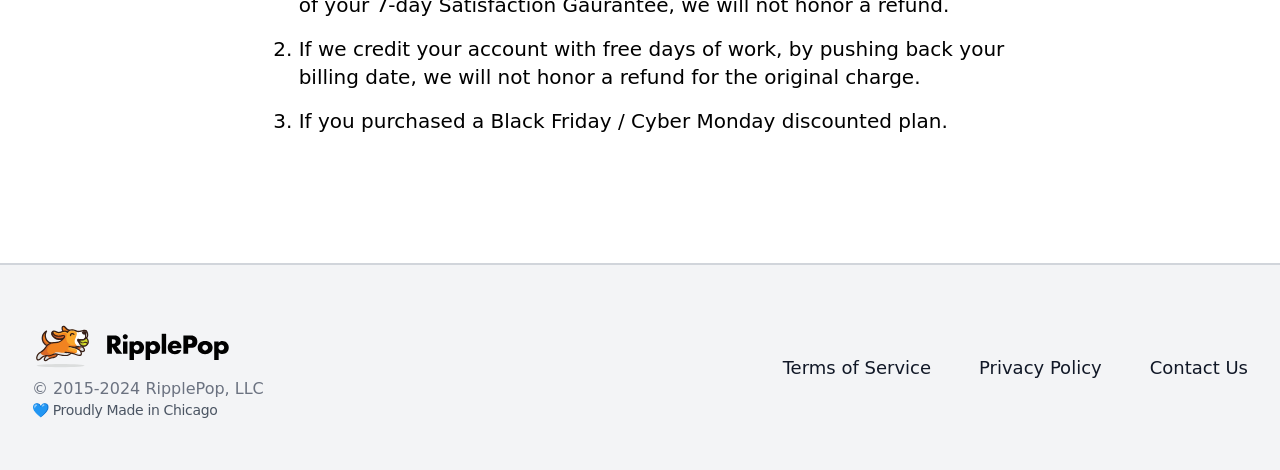What type of plan is mentioned in the second point?
Please provide a single word or phrase based on the screenshot.

Black Friday / Cyber Monday discounted plan